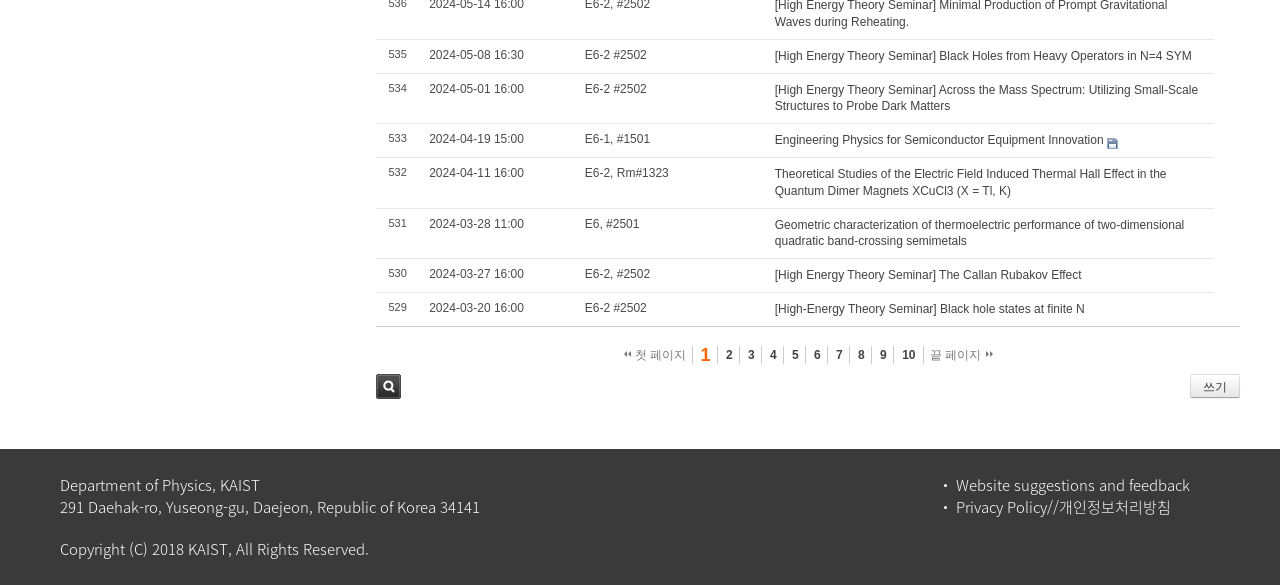Please provide the bounding box coordinate of the region that matches the element description: 3. Coordinates should be in the format (top-left x, top-left y, bottom-right x, bottom-right y) and all values should be between 0 and 1.

[0.577, 0.591, 0.597, 0.622]